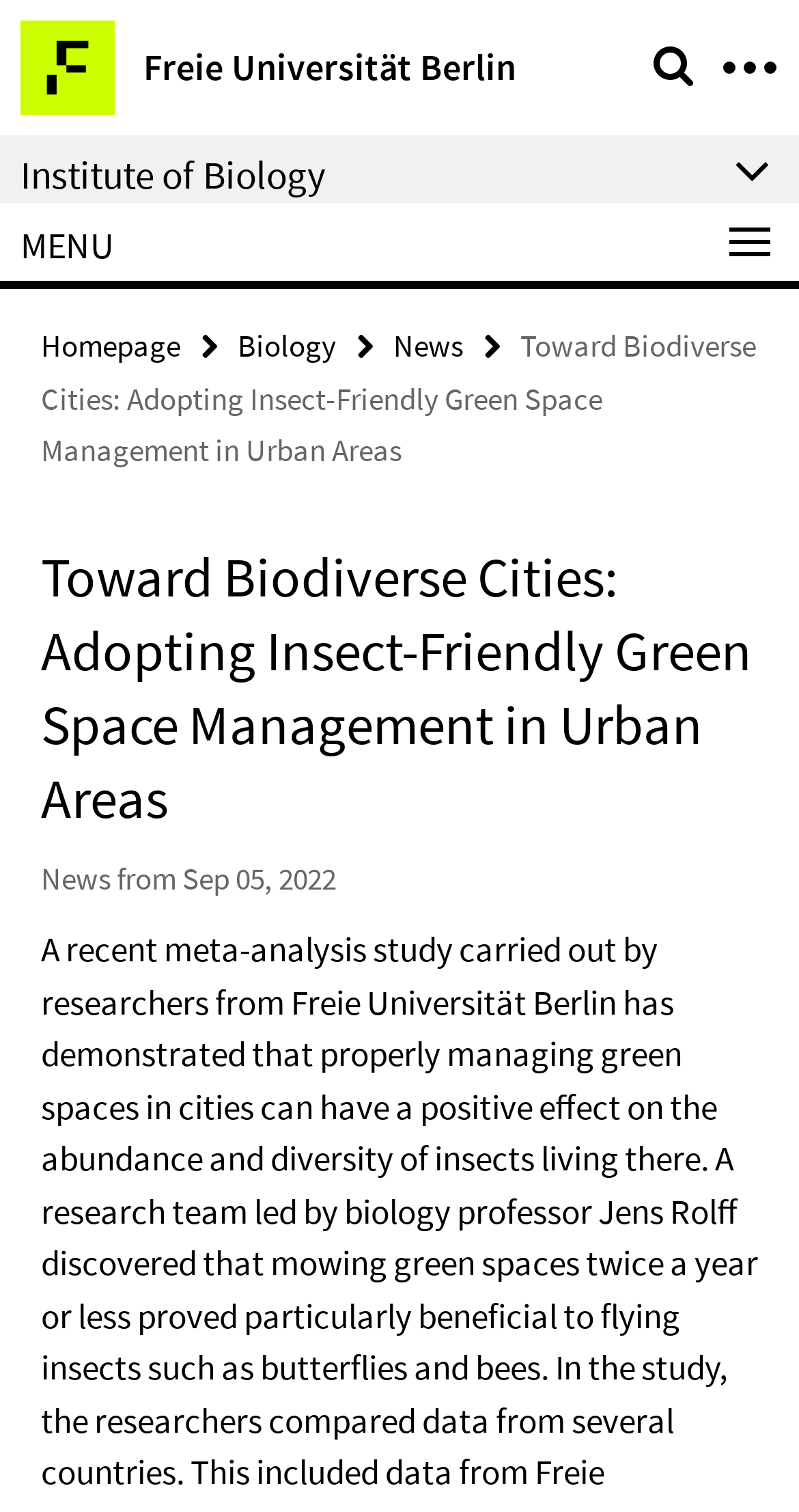Locate and provide the bounding box coordinates for the HTML element that matches this description: "aria-label="WhatsApp"".

None